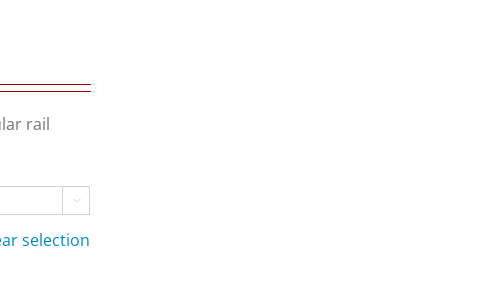Provide a comprehensive description of the image.

The image showcases a section related to the Key-Pad Accessory Rails for Accurate-Mag’s modular rail system. Prominently displayed is an interactive element enabling users to select the type of rail, with indications for a clear selection function. Below this, the heading "6 Slot Picatinny KeyPad Rail" suggests the unique specification of this accessory, catering to users looking for versatile attachment options. This component of the interface appears designed for both usability and clarity, inviting users to engage with the selection process for their firearm accessories while enhancing their experience with Accurate-Mag's offerings.